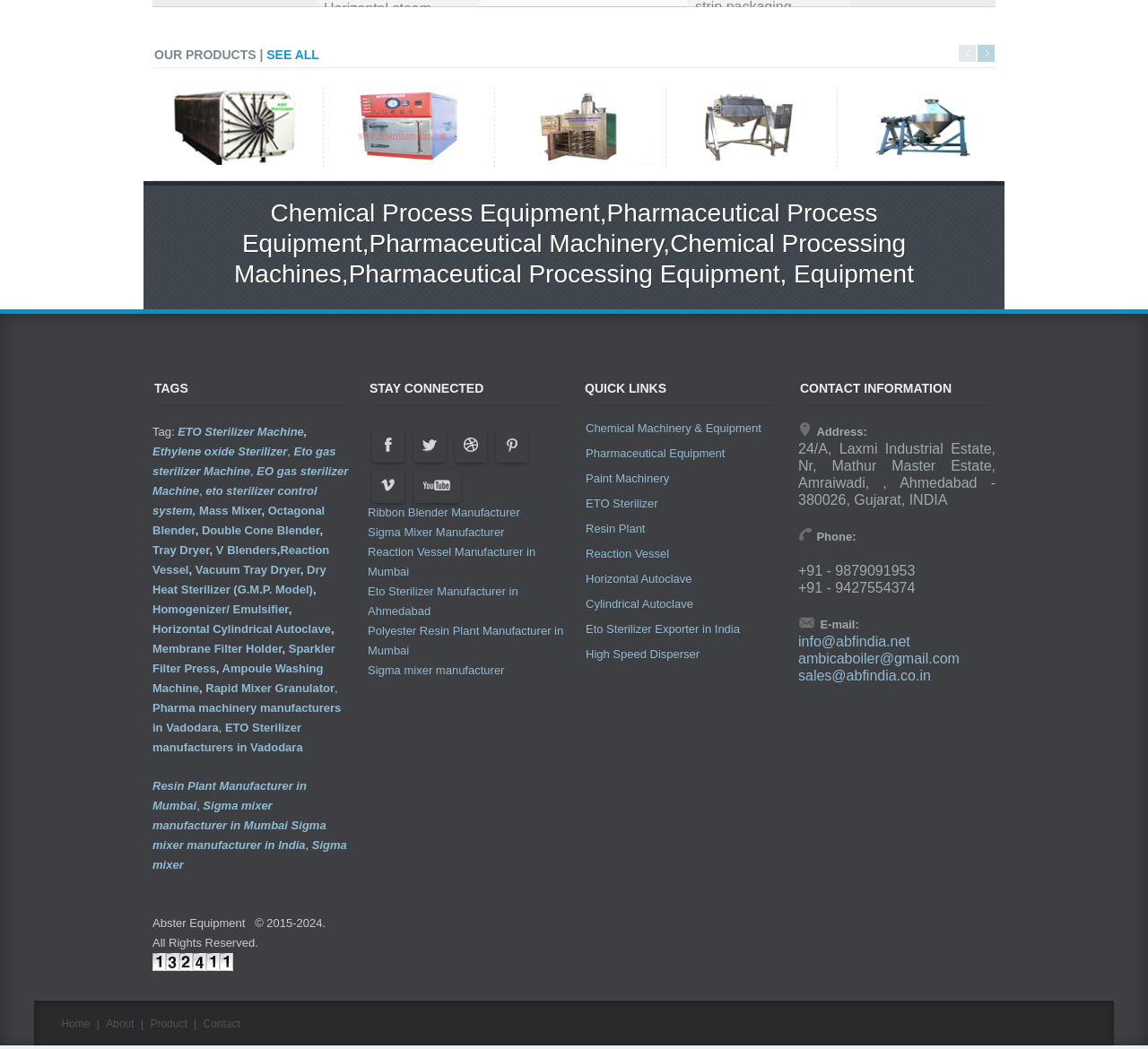Determine the bounding box coordinates of the clickable region to execute the instruction: "Click on SEE ALL". The coordinates should be four float numbers between 0 and 1, denoted as [left, top, right, bottom].

[0.232, 0.045, 0.278, 0.059]